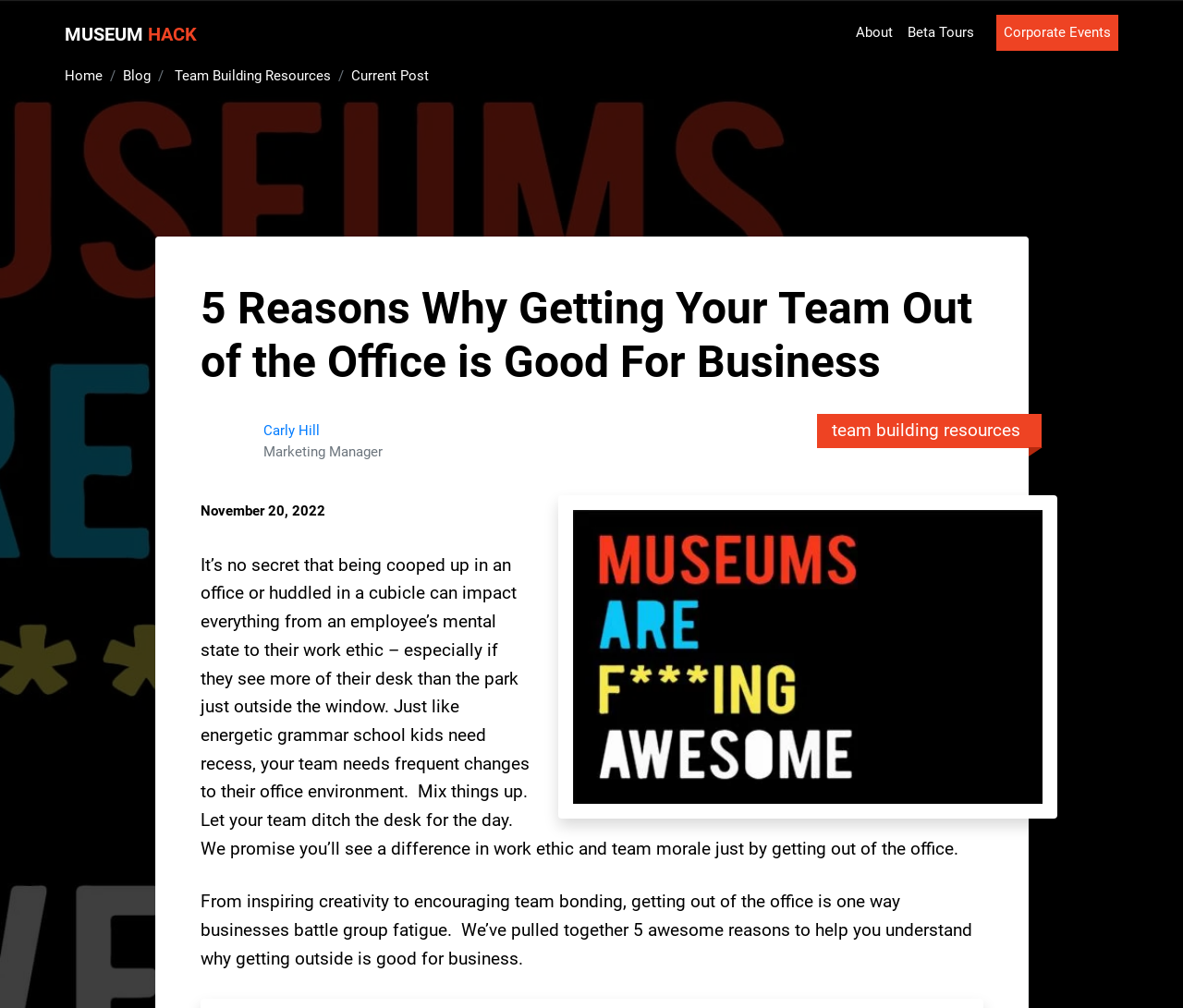Please specify the bounding box coordinates of the clickable region to carry out the following instruction: "Click on the 'MUSEUM HACK' link". The coordinates should be four float numbers between 0 and 1, in the format [left, top, right, bottom].

[0.055, 0.018, 0.166, 0.049]